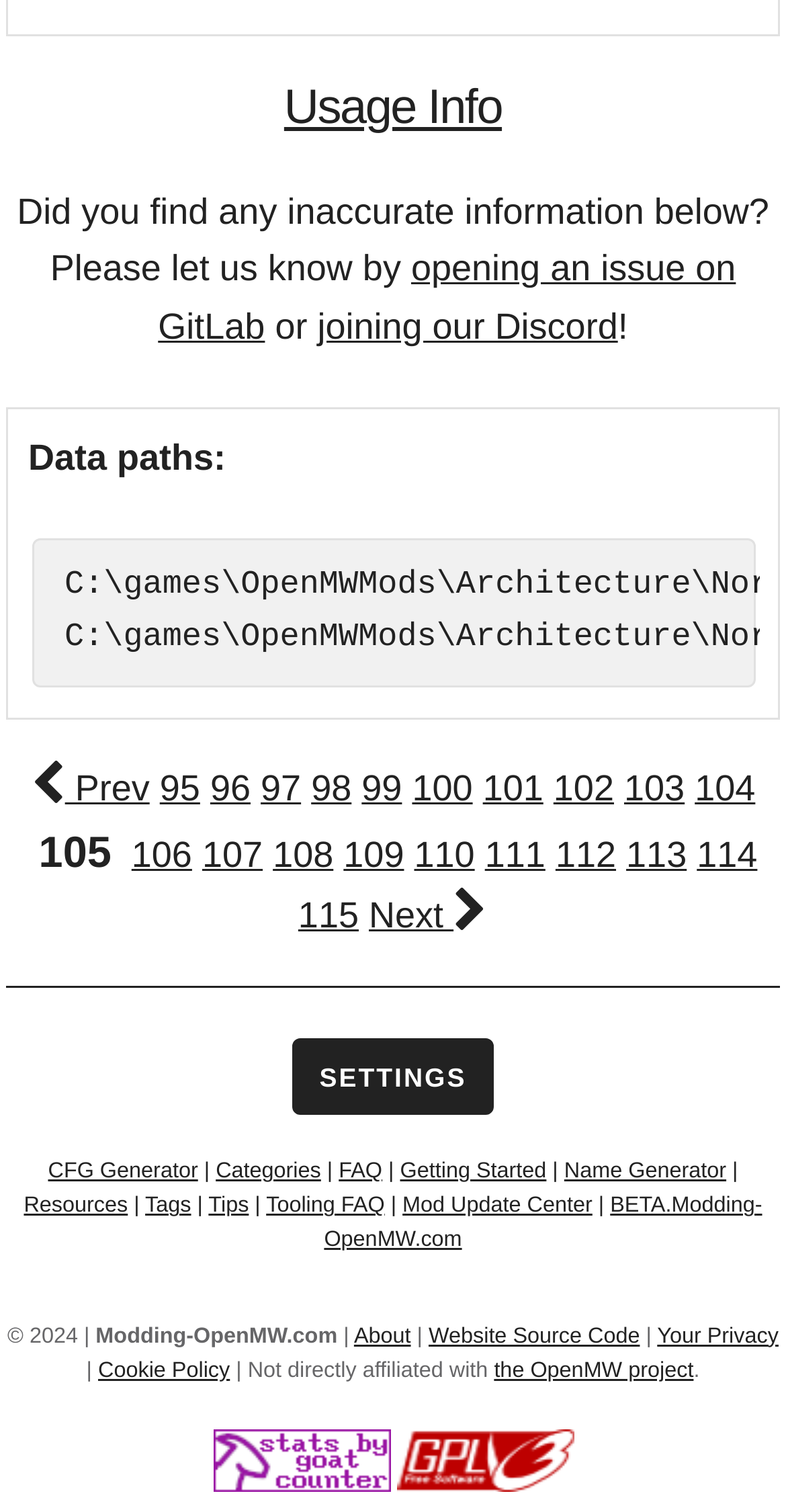How many images are there at the bottom of the webpage?
Based on the image, give a one-word or short phrase answer.

2